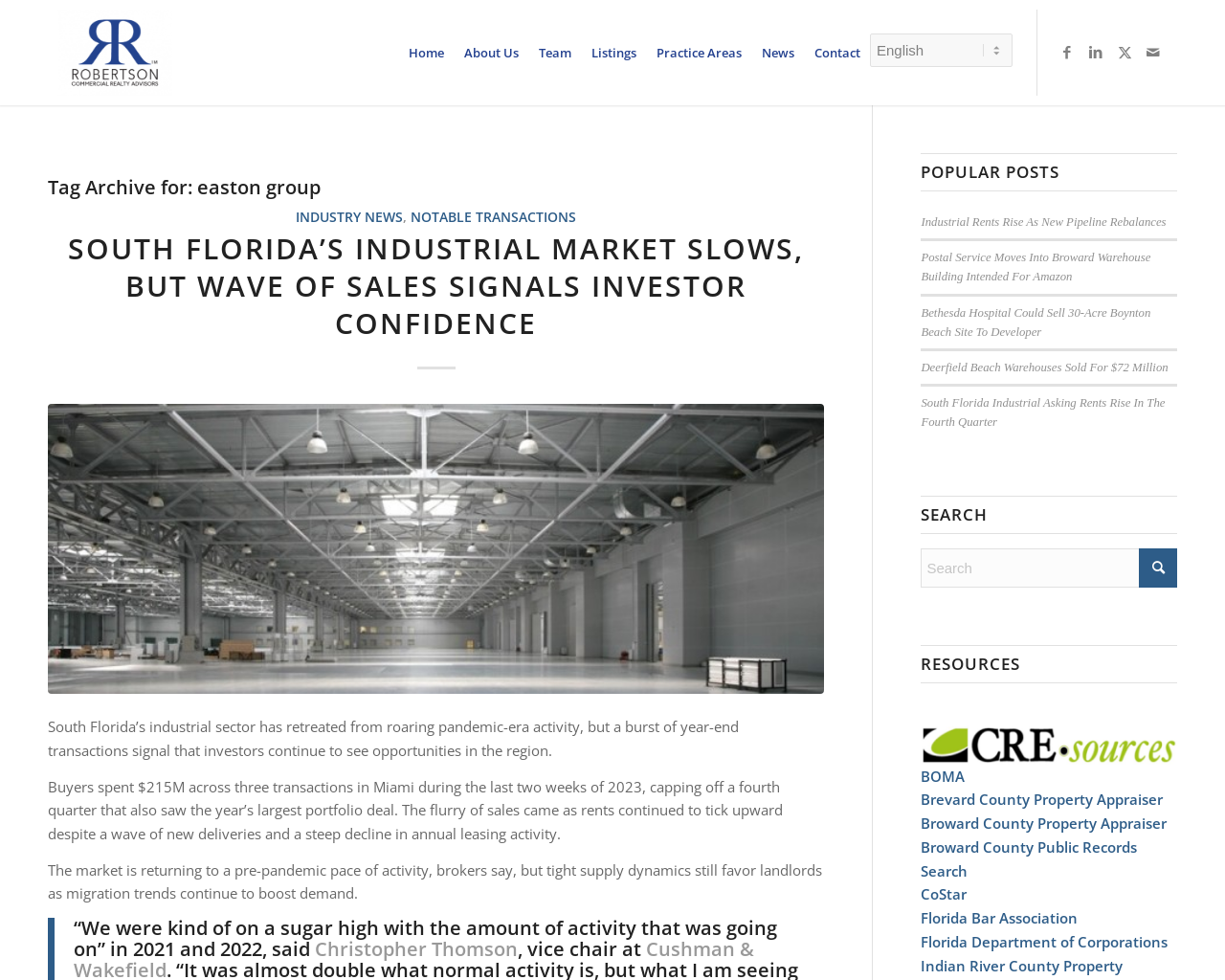Find the bounding box coordinates of the area to click in order to follow the instruction: "Search for something".

[0.752, 0.56, 0.961, 0.6]